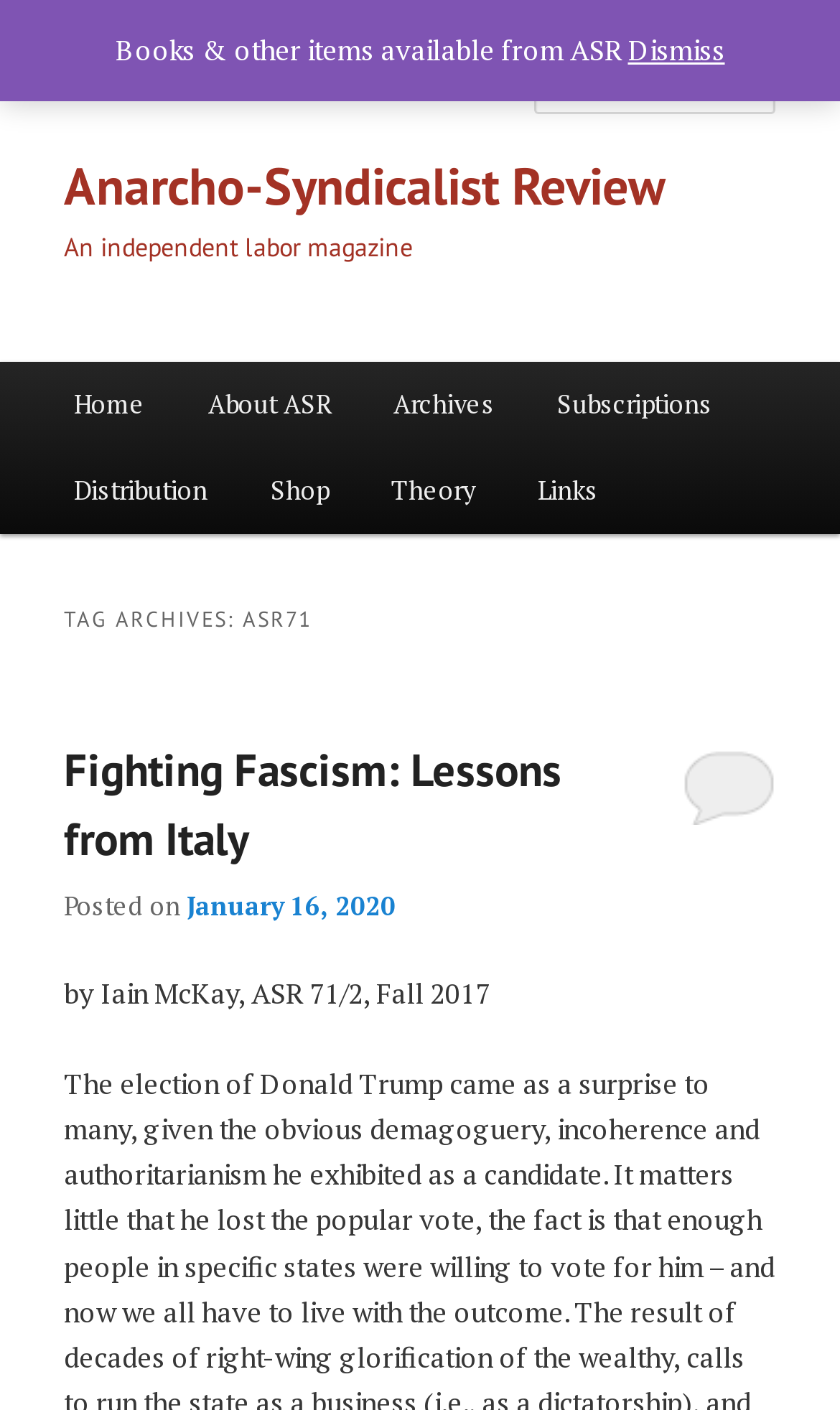Determine the bounding box coordinates of the UI element described by: "January 16, 2020".

[0.222, 0.63, 0.471, 0.653]